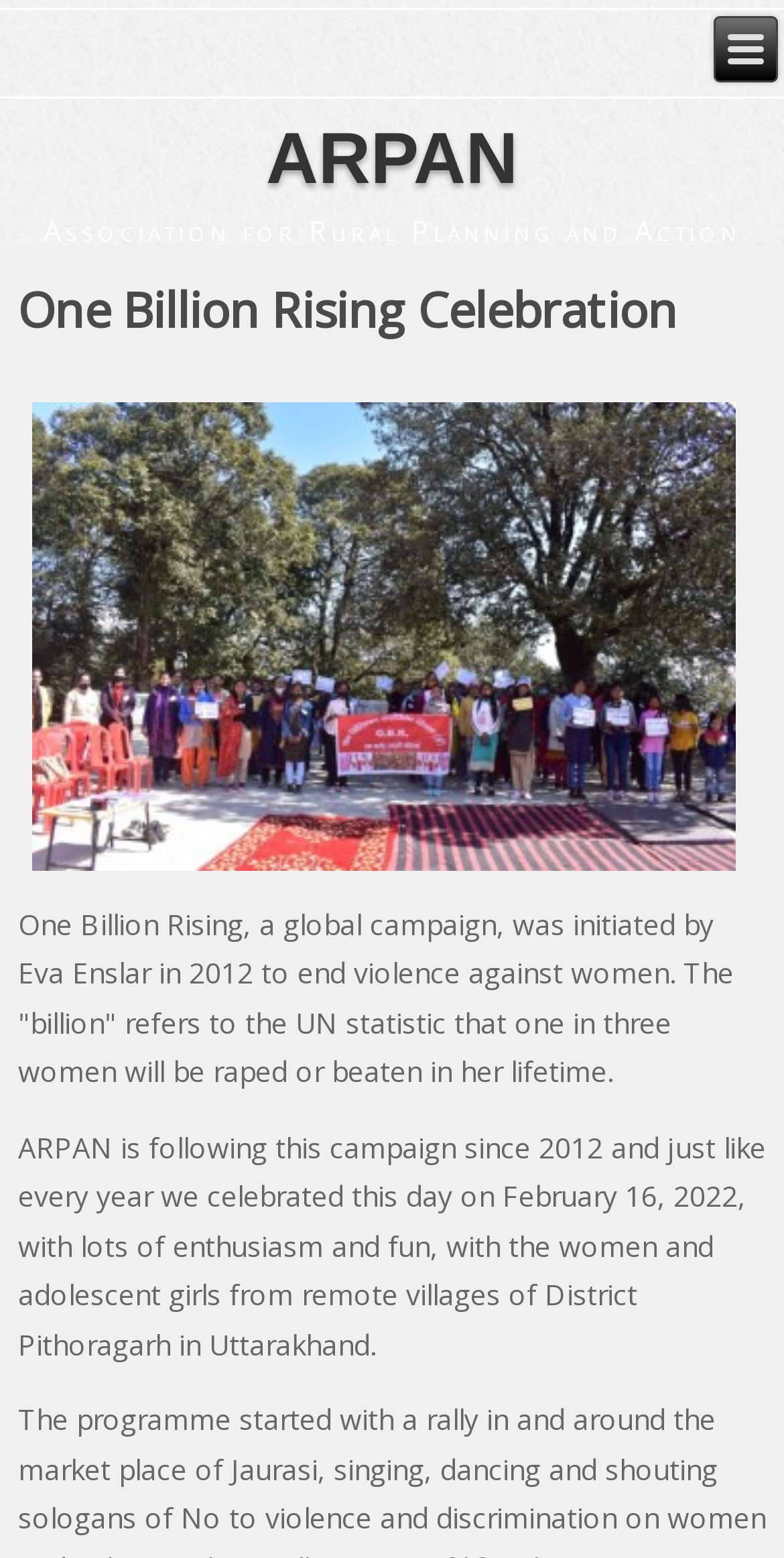What is the purpose of the One Billion Rising campaign?
Refer to the image and provide a thorough answer to the question.

I found the answer by reading the StaticText that describes the One Billion Rising campaign, which mentions that it was initiated to end violence against women.